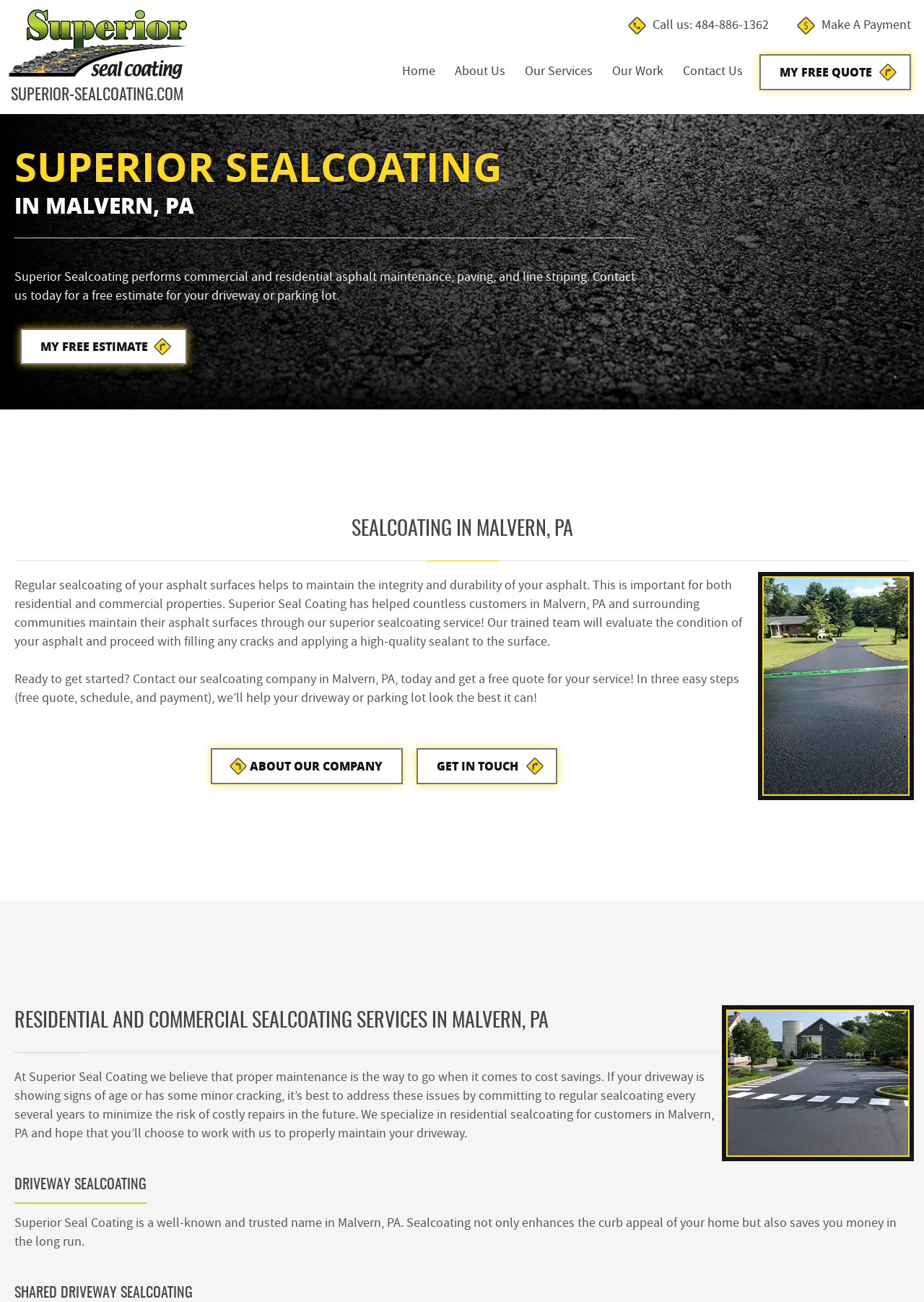Please indicate the bounding box coordinates for the clickable area to complete the following task: "Click the 'ABOUT OUR COMPANY' link". The coordinates should be specified as four float numbers between 0 and 1, i.e., [left, top, right, bottom].

[0.228, 0.575, 0.436, 0.603]